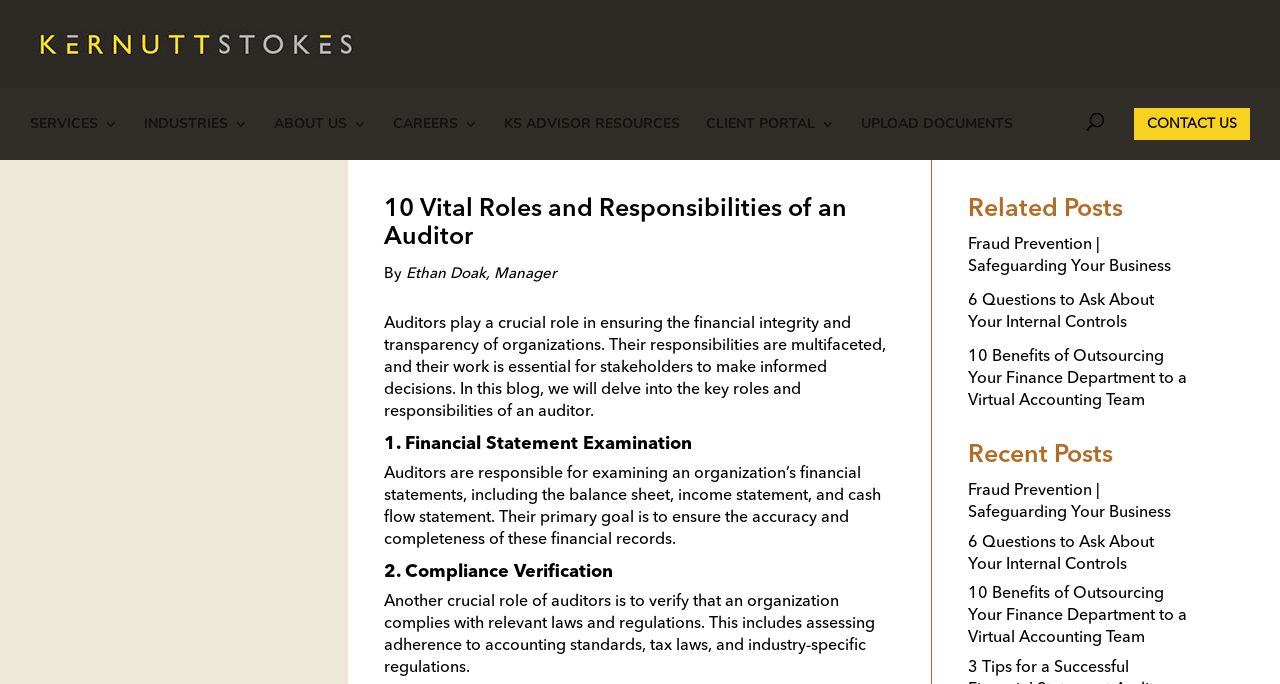Extract the top-level heading from the webpage and provide its text.

10 Vital Roles and Responsibilities of an Auditor